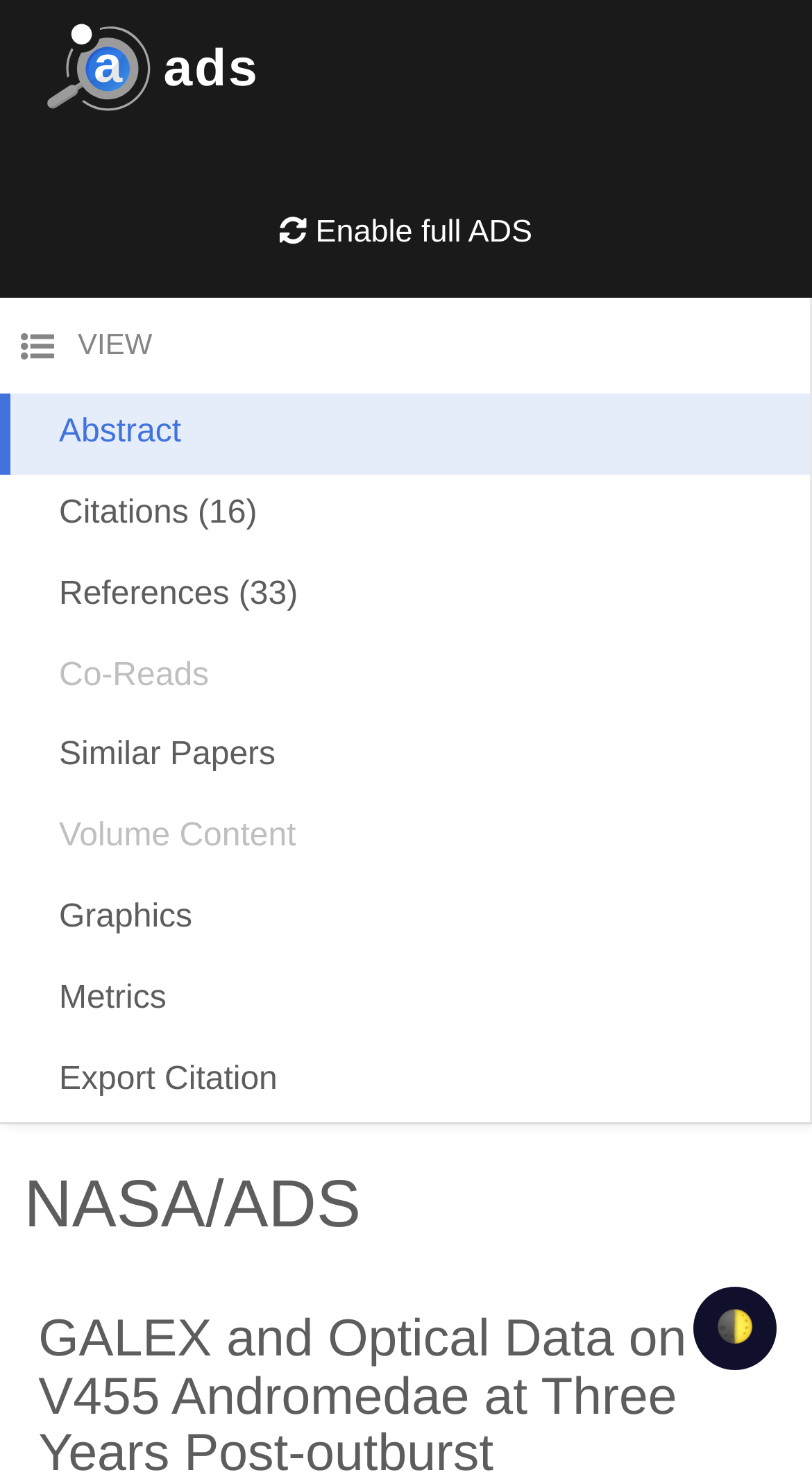Offer a comprehensive description of the webpage’s content and structure.

The webpage appears to be a scientific article or research paper about the Galaxy Evolution Explorer and optical follow-up observations of the cataclysmic variable V455 And at 3 years past its large amplitude dwarf nova outburst. 

At the top left of the page, there is a static text "Now on home page". Next to it, there is an ads icon with a link labeled "ads icon ads". The ads icon is positioned slightly above the static text. 

Below the ads icon, there is a link to enable full ADS, which spans almost the entire width of the page. 

On the left side of the page, there are several links, including "Abstract", "Citations (16)", "References (33)", "Similar Papers", "Graphics", "Metrics", and "Export Citation". These links are stacked vertically, with "Abstract" at the top and "Export Citation" at the bottom. The "Citations (16)", "References (33)", and "Similar Papers" links are currently disabled.

To the right of the "Abstract" link, there is a heading labeled "view". Below the "References (33)" link, there is a static text "Co-Reads", and further down, there is another static text "Volume Content".

At the bottom right of the page, there is a generic element with a static text "🌓" and a link to "Turn on dark mode".